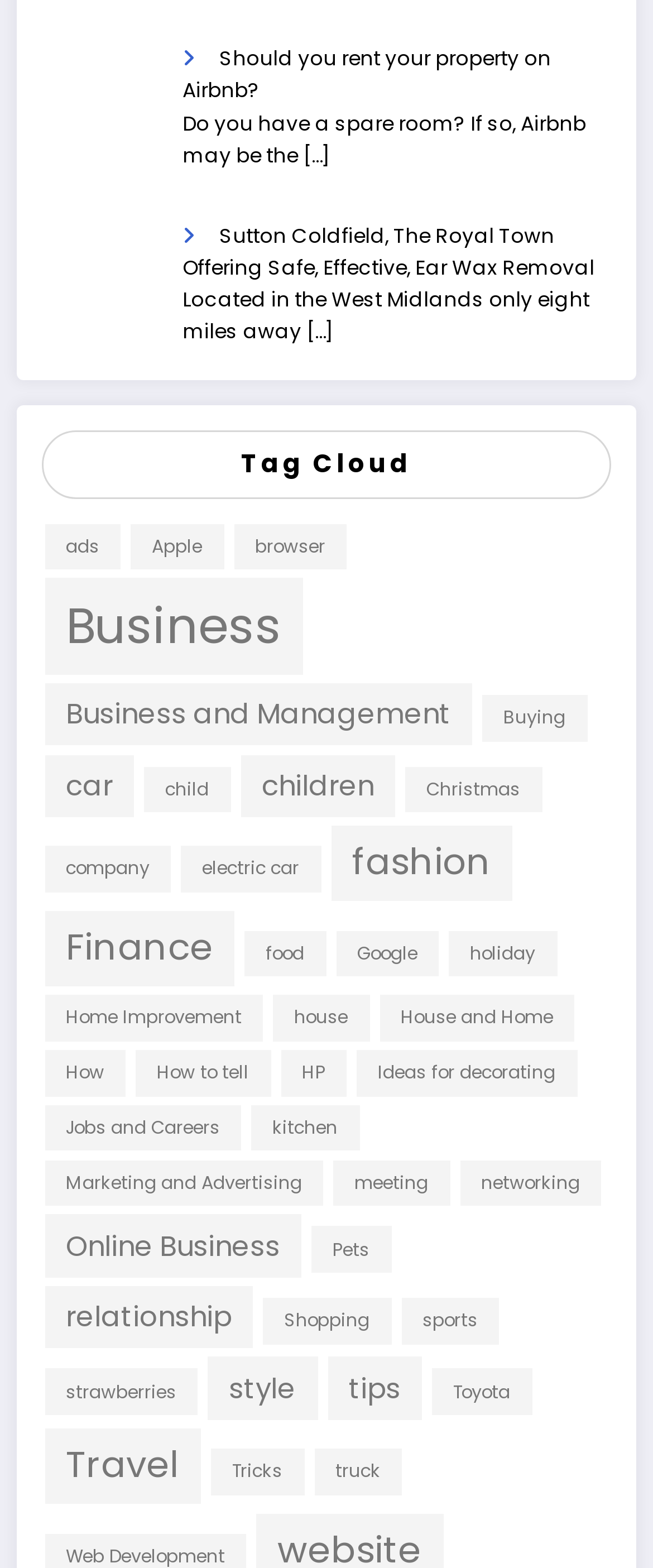Use the information in the screenshot to answer the question comprehensively: How many items are related to 'Home Improvement'?

The link 'Home Improvement (2 items)' is present on the webpage, which indicates that there are 2 items related to 'Home Improvement'.